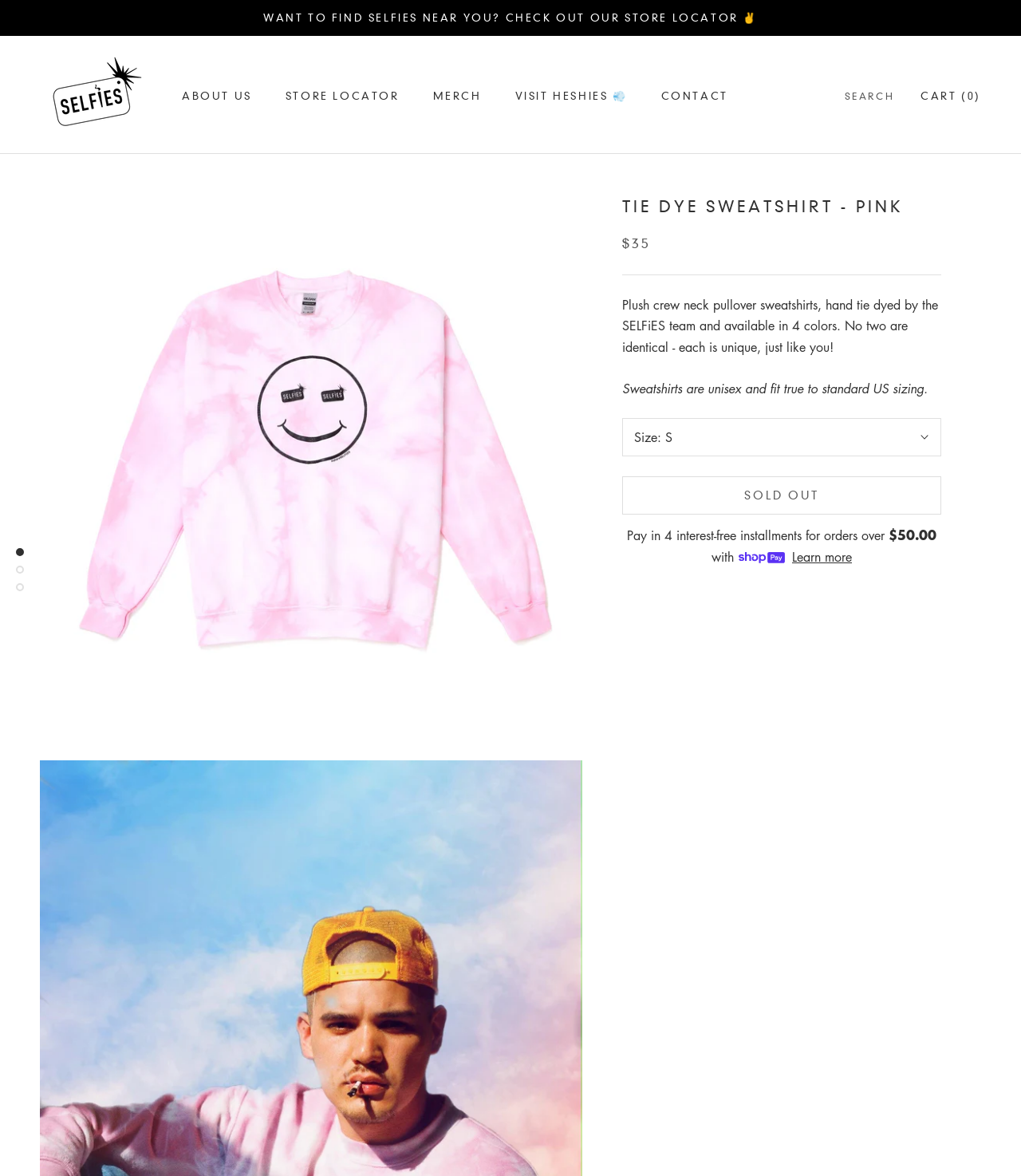Identify the bounding box coordinates of the element that should be clicked to fulfill this task: "View cart". The coordinates should be provided as four float numbers between 0 and 1, i.e., [left, top, right, bottom].

[0.902, 0.076, 0.961, 0.087]